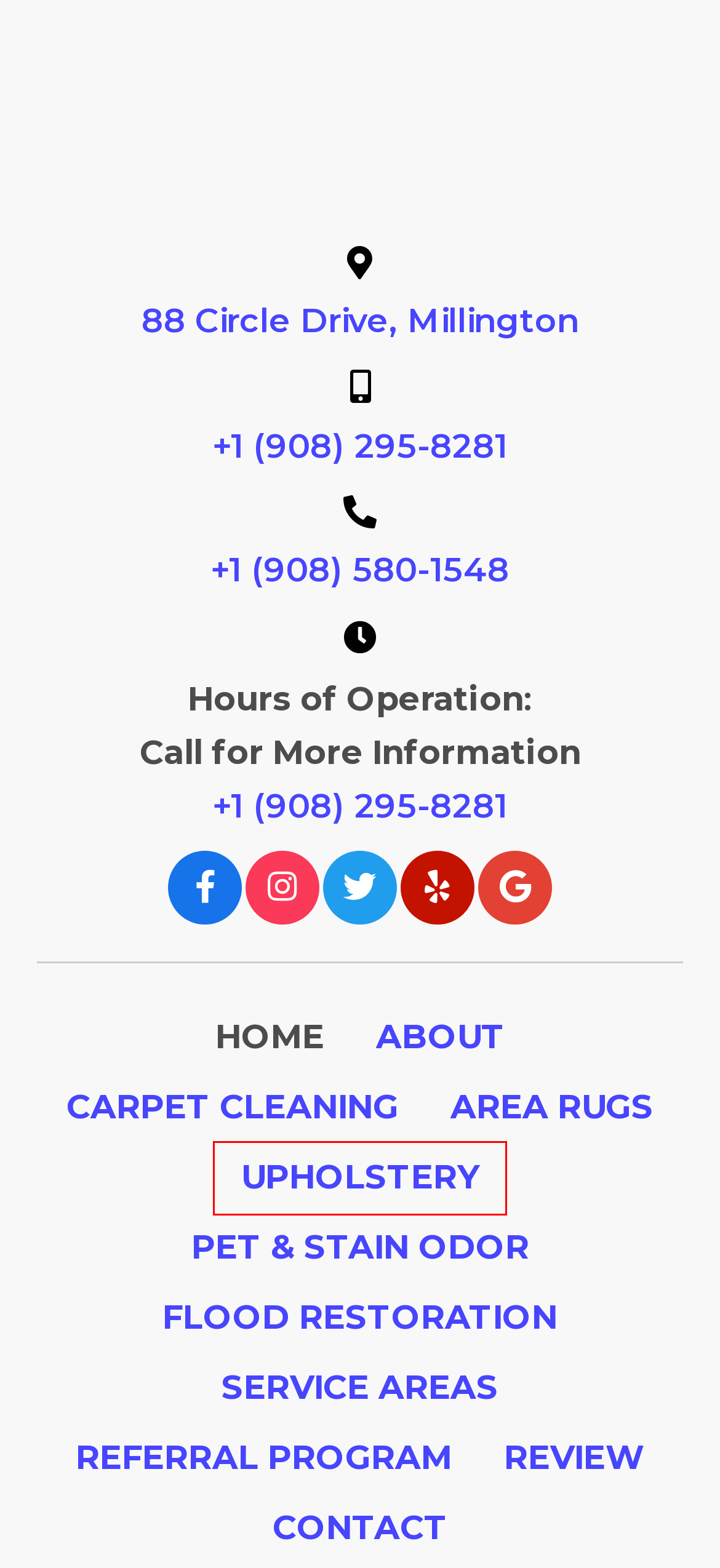You are given a screenshot of a webpage with a red rectangle bounding box. Choose the best webpage description that matches the new webpage after clicking the element in the bounding box. Here are the candidates:
A. Basking Ridge Carpet Cleaning - Basking Ridge Carpet
B. Upholstery Cleaning Services - Basking Ridge Carpet
C. Company Service Areas - Basking Ridge Carpet Cleaning, LLC
D. Rug Cleaning Services - Basking Ridge Carpet Cleaning, LLC
E. Carpet Cleaning Service - Basking Ridge Carpet Cleaning, LLC
F. Pet Odor Removal Service - Basking Ridge Carpet
G. Flood Restoration Services - Basking Ridge Carpet
H. Contact Basking Ridge Carpet Cleaning

B